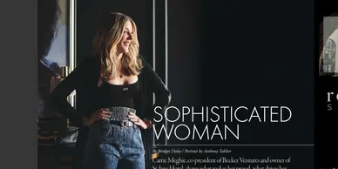Give a concise answer using only one word or phrase for this question:
What is the setting of the image?

Modern and artistic